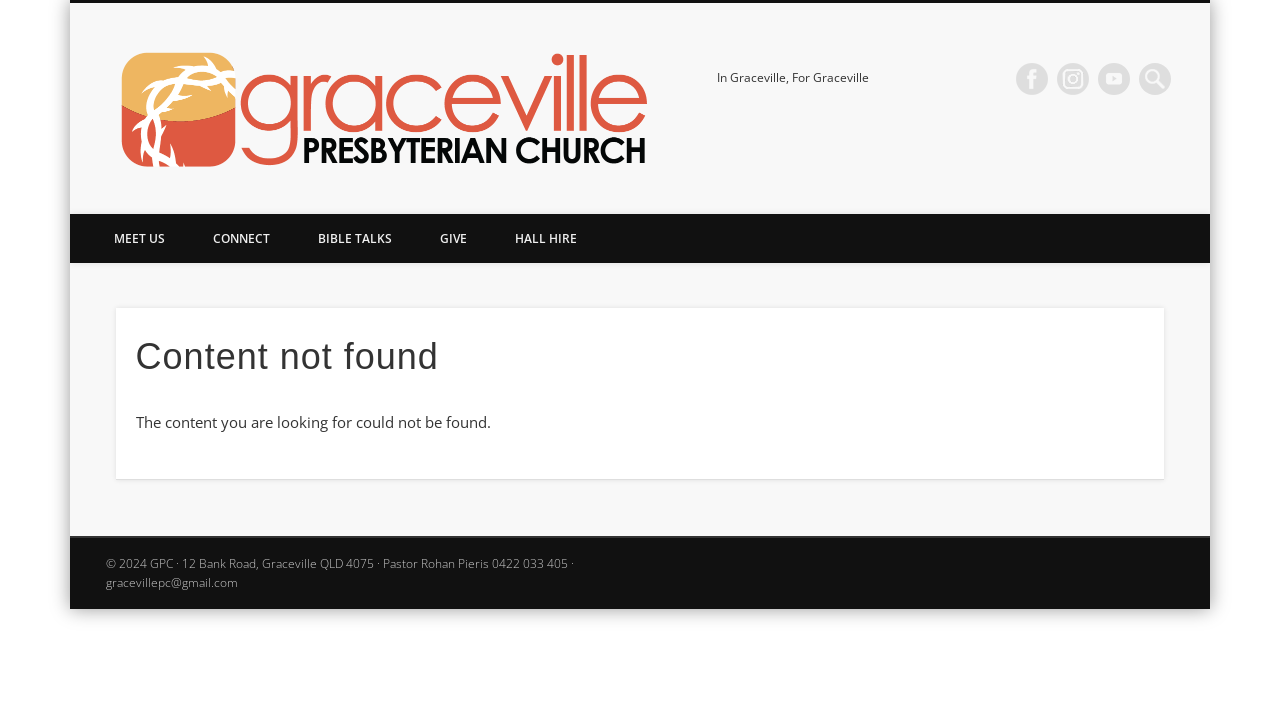Provide a brief response to the question below using one word or phrase:
What is the purpose of the textbox?

Search this website